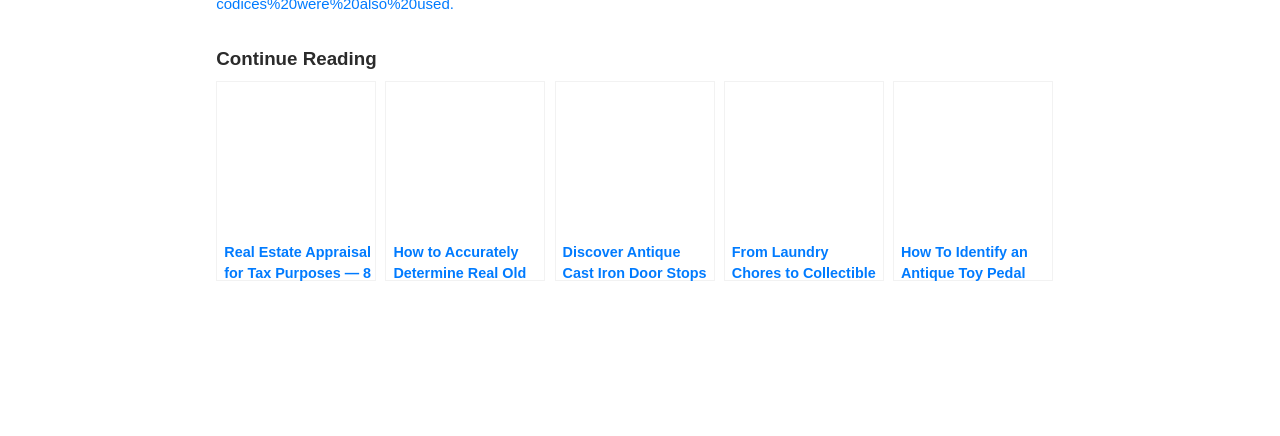Is there a heading below the links?
Kindly answer the question with as much detail as you can.

There is a heading below the links, which is '1 thought on “Mastering the Art of Authenticity: How to Identify Genuine Egyptian Art on Papyrus”'. This heading is separate from the links and appears at the bottom of the webpage.